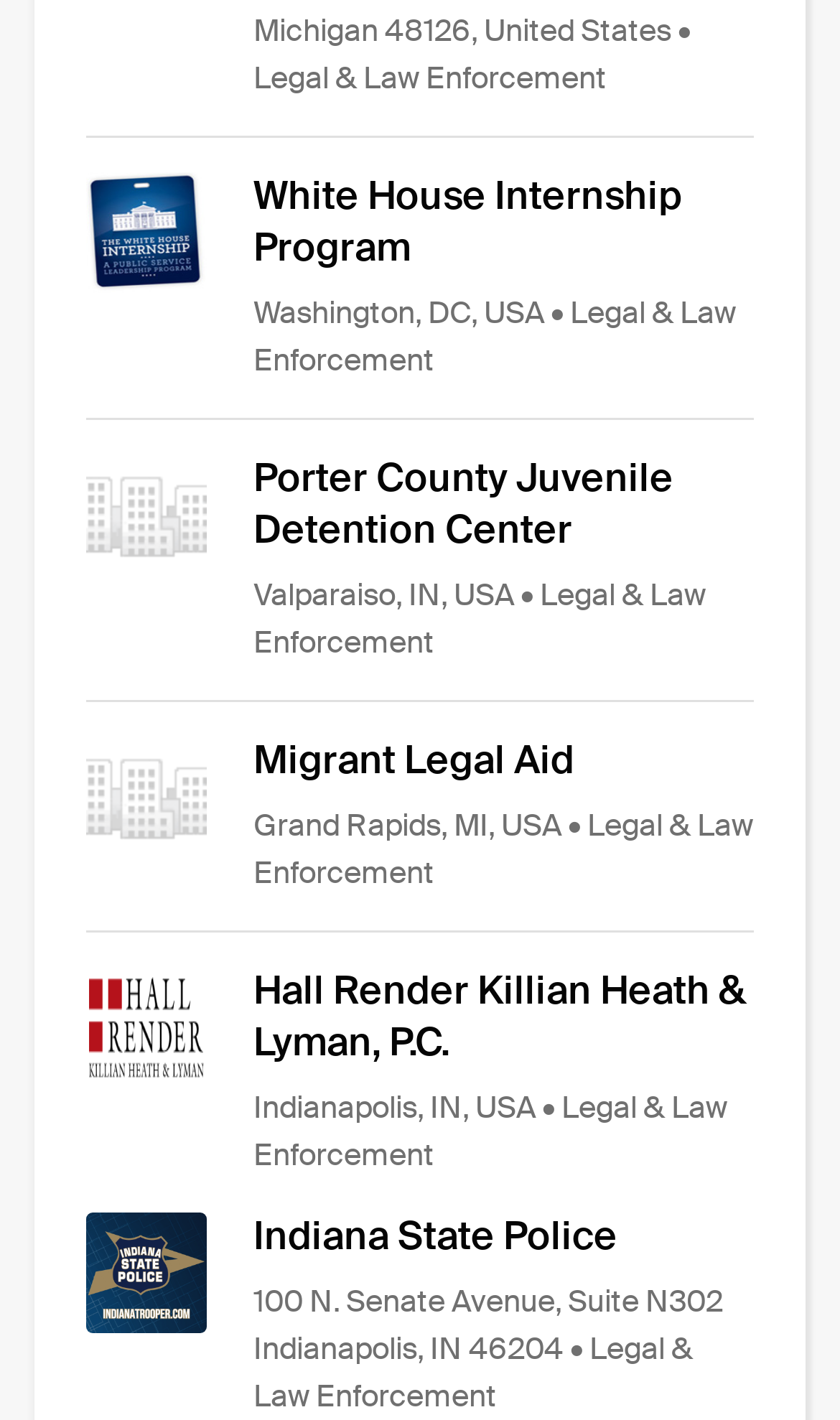How many images are on this webpage? Look at the image and give a one-word or short phrase answer.

5